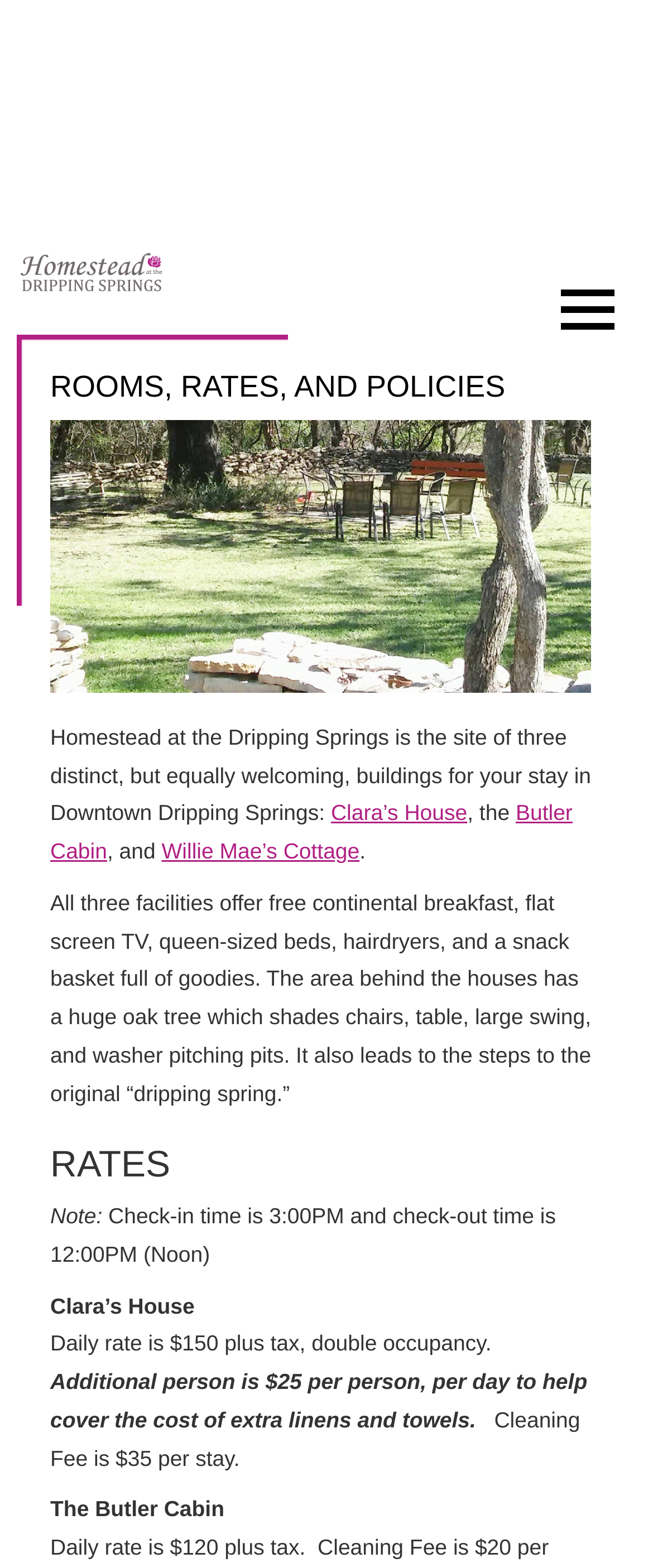How many buildings are available for stay?
Provide a one-word or short-phrase answer based on the image.

3